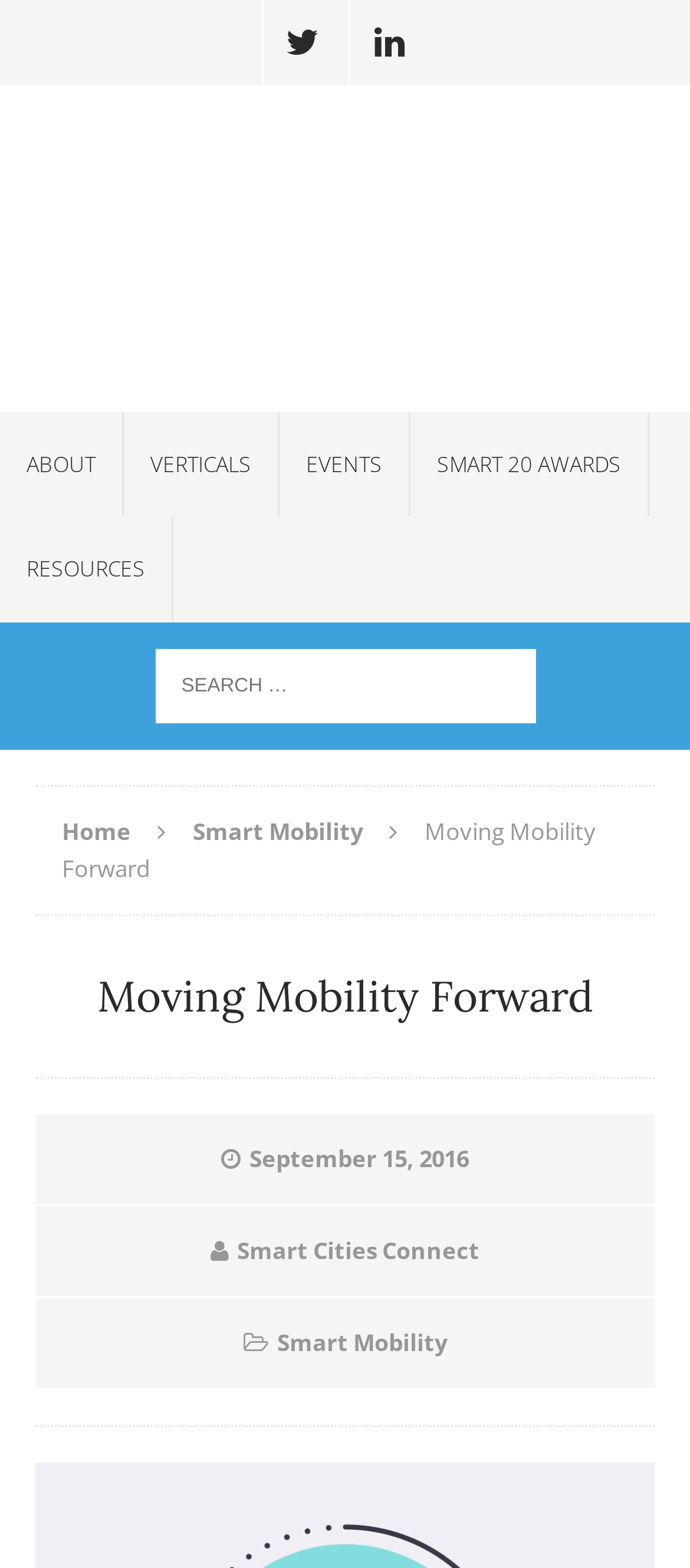Point out the bounding box coordinates of the section to click in order to follow this instruction: "Go to About page".

[0.0, 0.263, 0.177, 0.33]